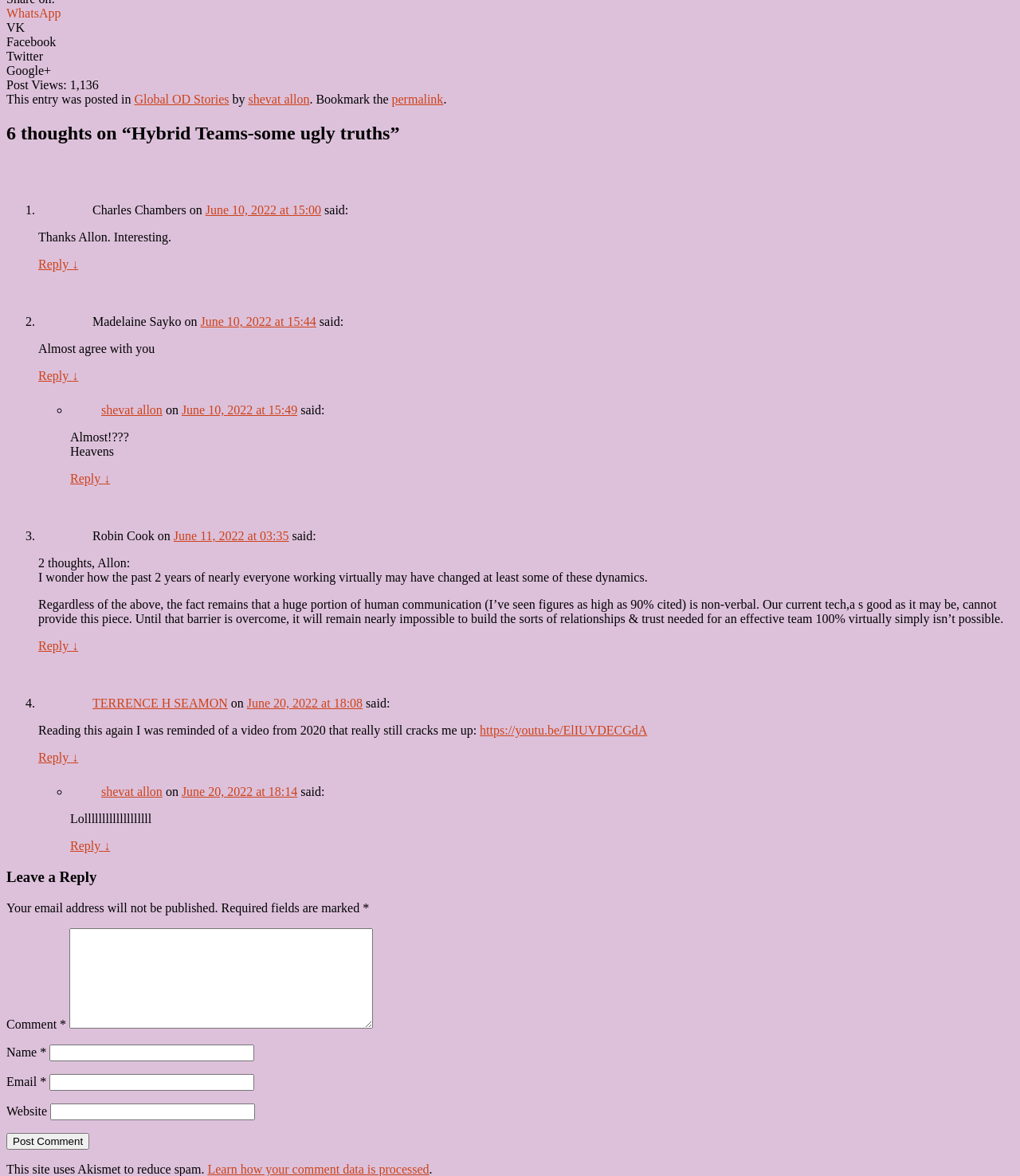Based on the image, provide a detailed and complete answer to the question: 
What is the date of the last comment?

The date of the last comment can be found in the link element with the text 'June 20, 2022 at 18:08' which is located inside the last article element.